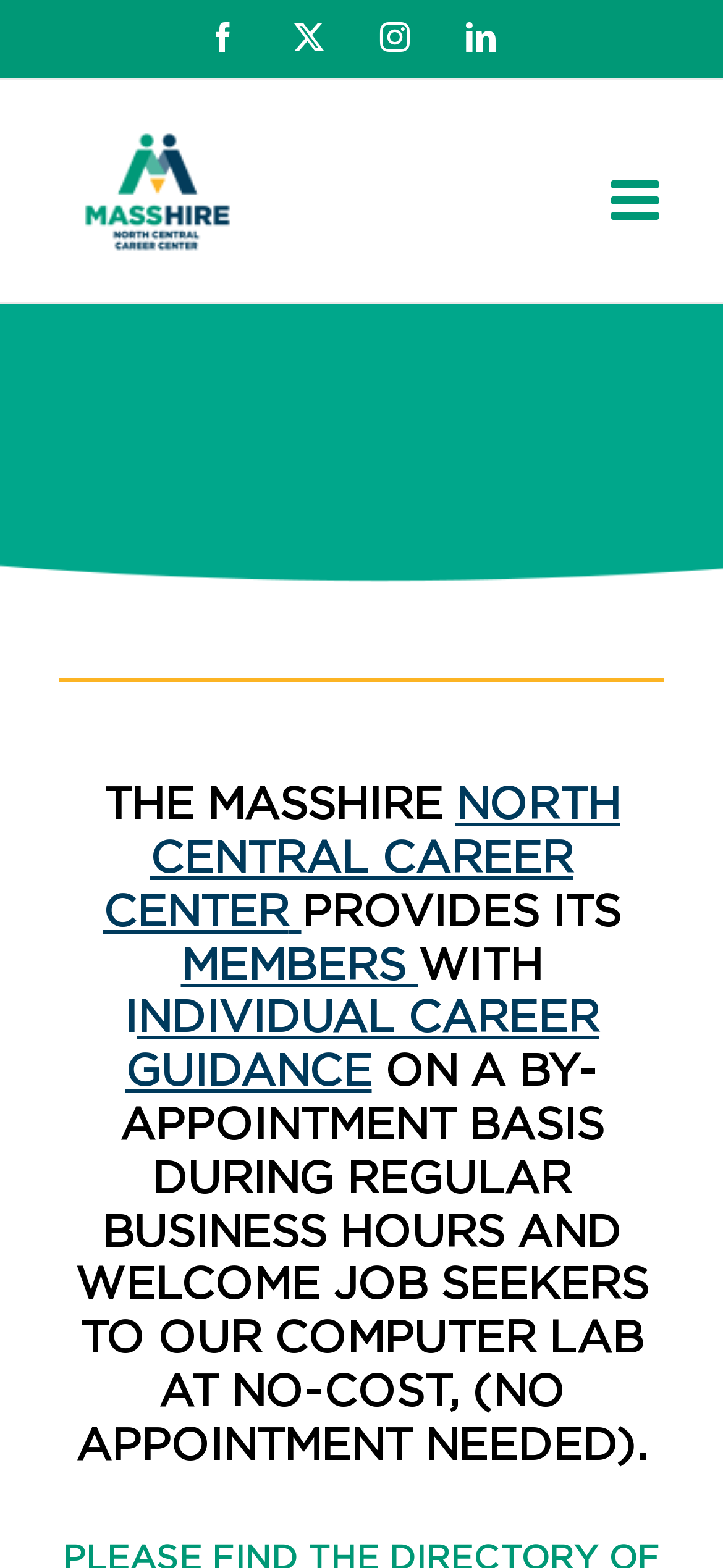What social media platforms are available? Look at the image and give a one-word or short phrase answer.

Facebook, Instagram, LinkedIn